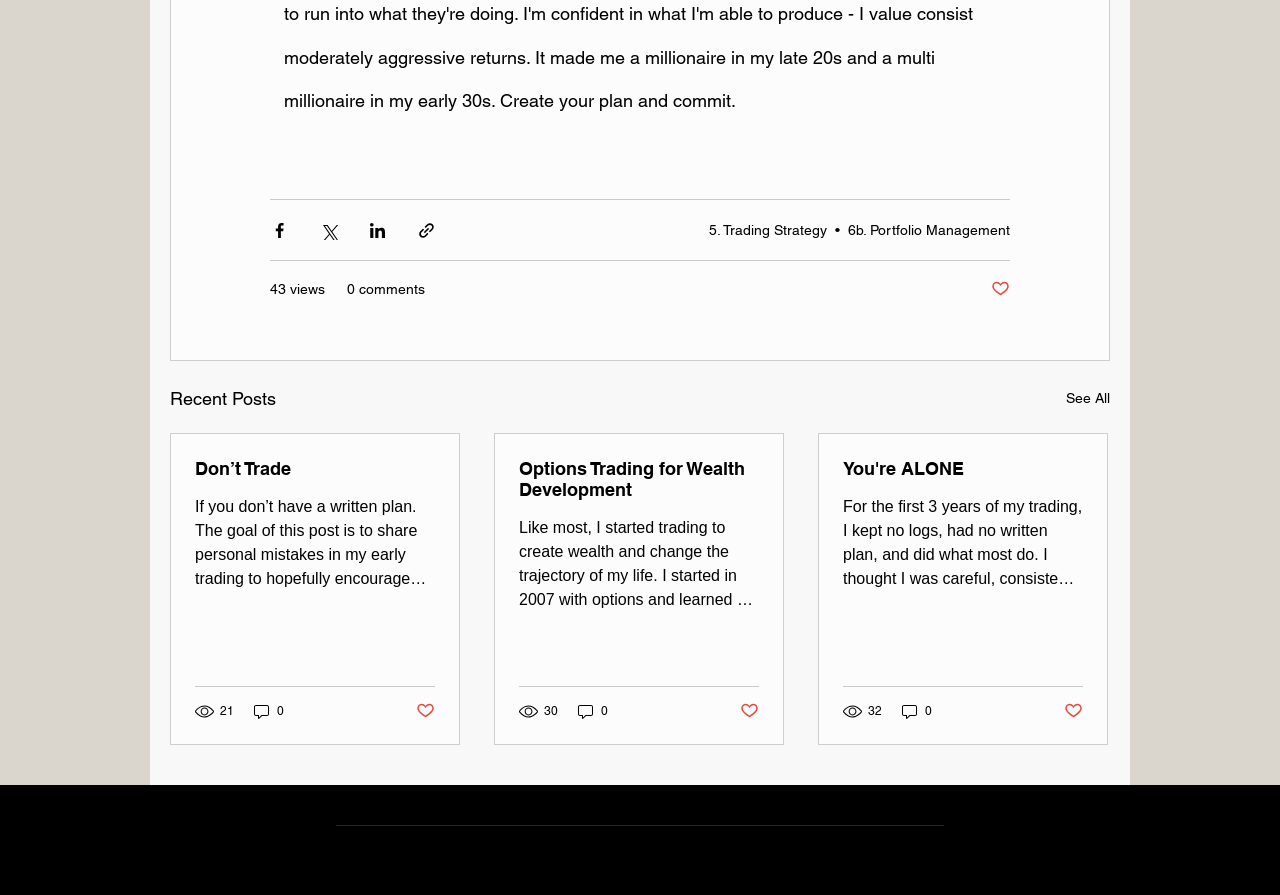Please determine the bounding box coordinates of the element's region to click for the following instruction: "Share via Facebook".

[0.211, 0.246, 0.226, 0.268]